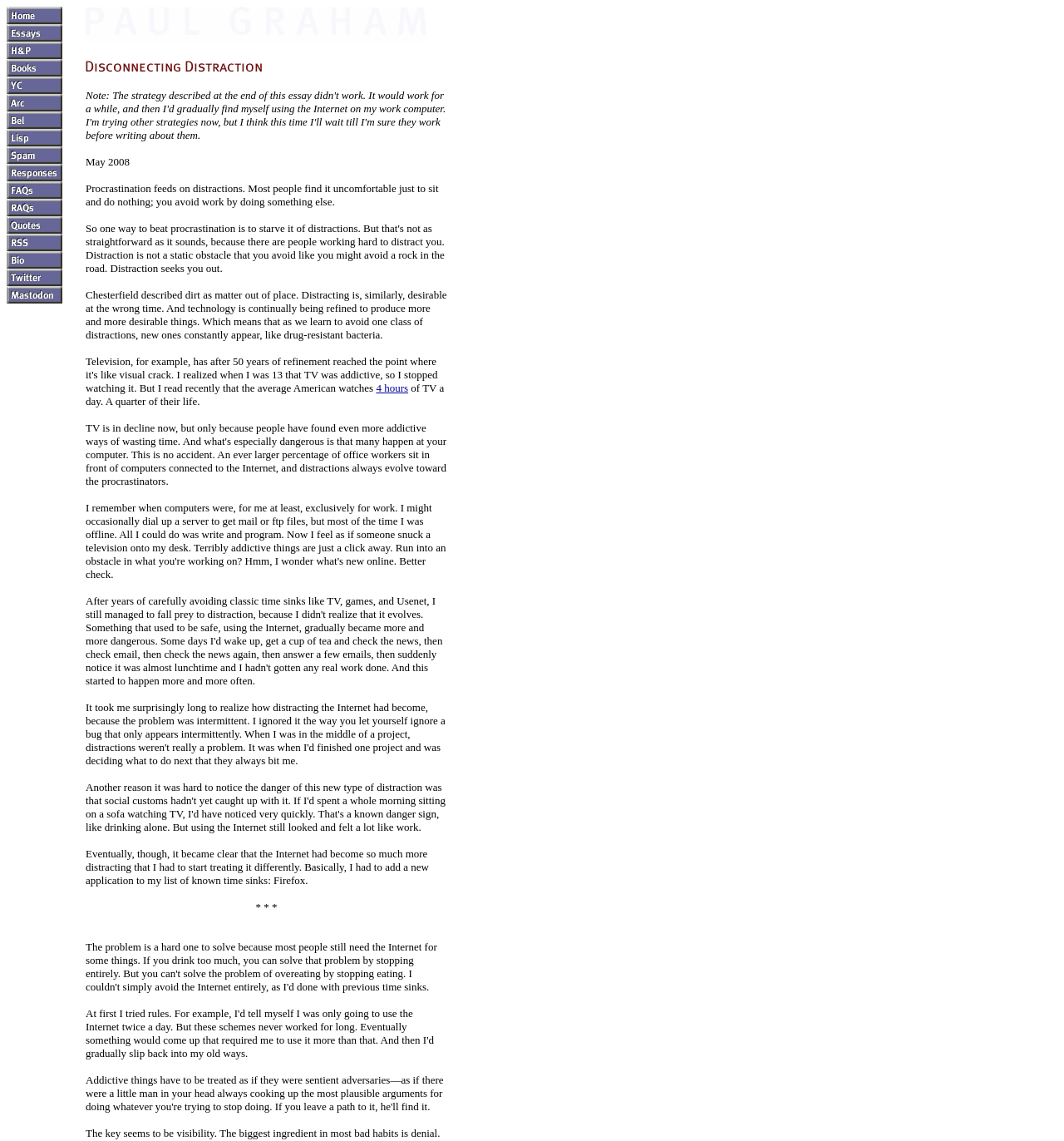What is the average time spent watching TV per day?
Can you offer a detailed and complete answer to this question?

The text mentions '4 hours of TV a day. A quarter of their life.' This suggests that the average person spends 4 hours per day watching TV, which is a significant portion of their daily life.